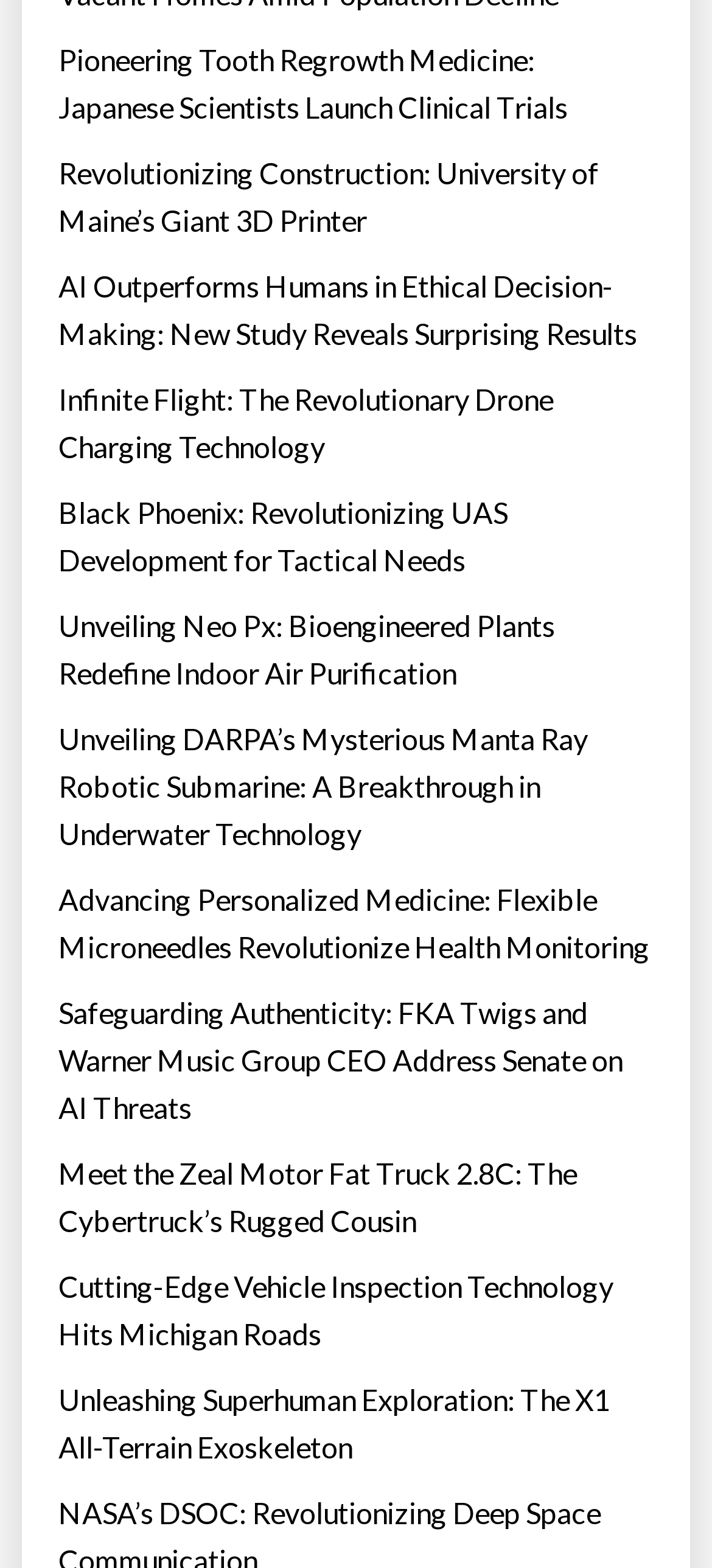Find the bounding box coordinates of the area to click in order to follow the instruction: "Unveil Neo Px bioengineered plants for indoor air purification".

[0.082, 0.384, 0.918, 0.445]